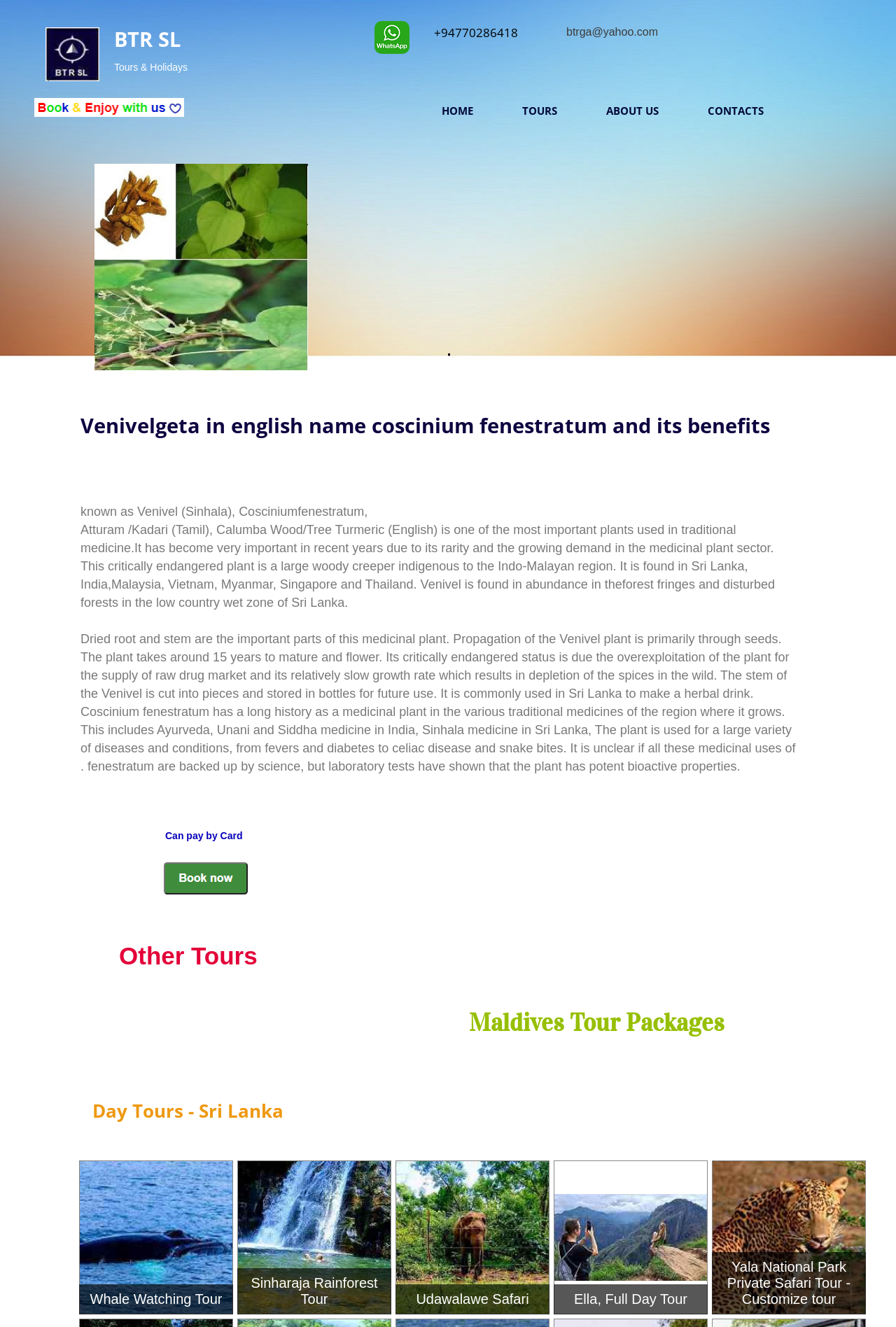Utilize the details in the image to give a detailed response to the question: What is the purpose of the stem of the Venivel plant?

According to the webpage, the stem of the Venivel plant is cut into pieces and stored in bottles for future use, and it is commonly used in Sri Lanka to make a herbal drink.